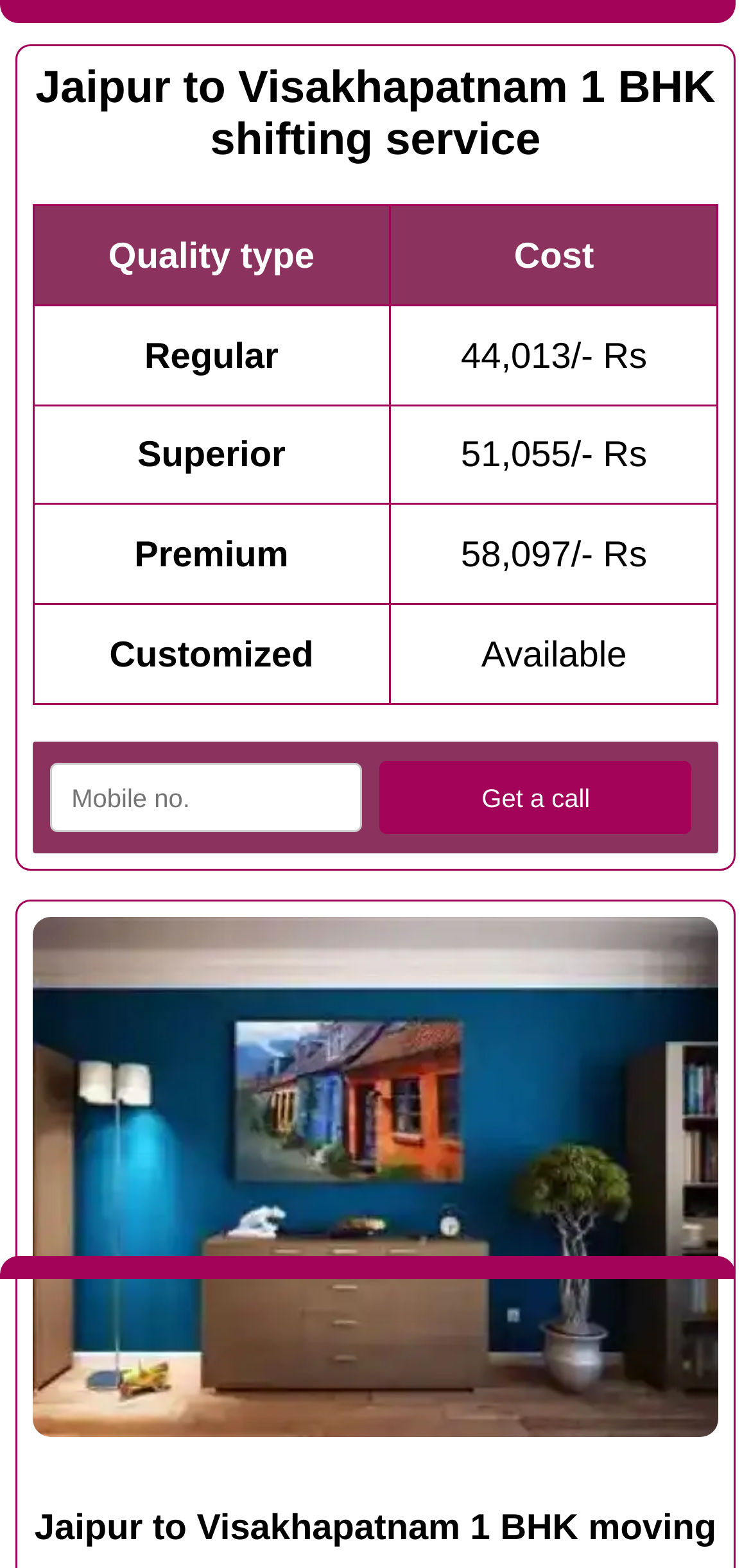How many quality types are available for 1 BHK shifting service?
Answer the question with detailed information derived from the image.

The table on the webpage lists four different quality types for 1 BHK shifting service: 'Regular', 'Superior', 'Premium', and 'Customized'.